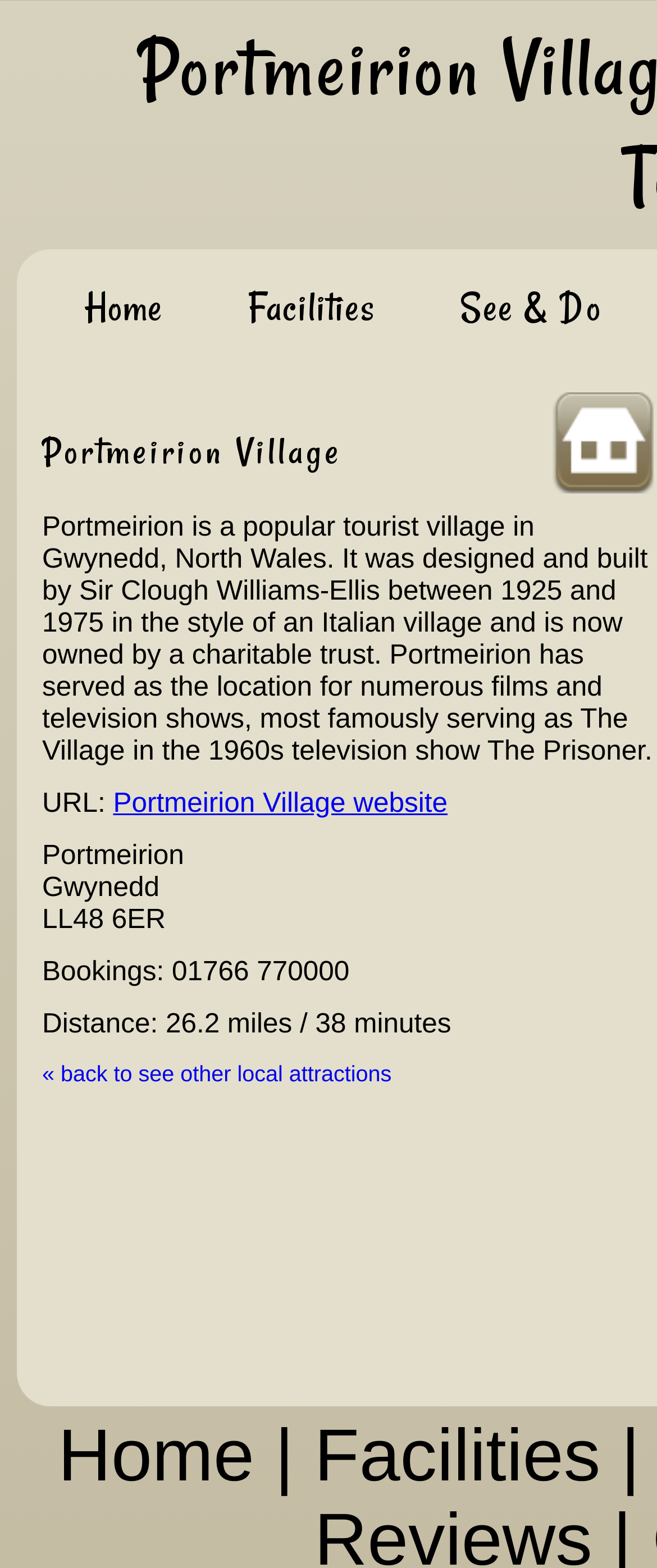Using the description: "Home", identify the bounding box of the corresponding UI element in the screenshot.

[0.064, 0.175, 0.313, 0.219]